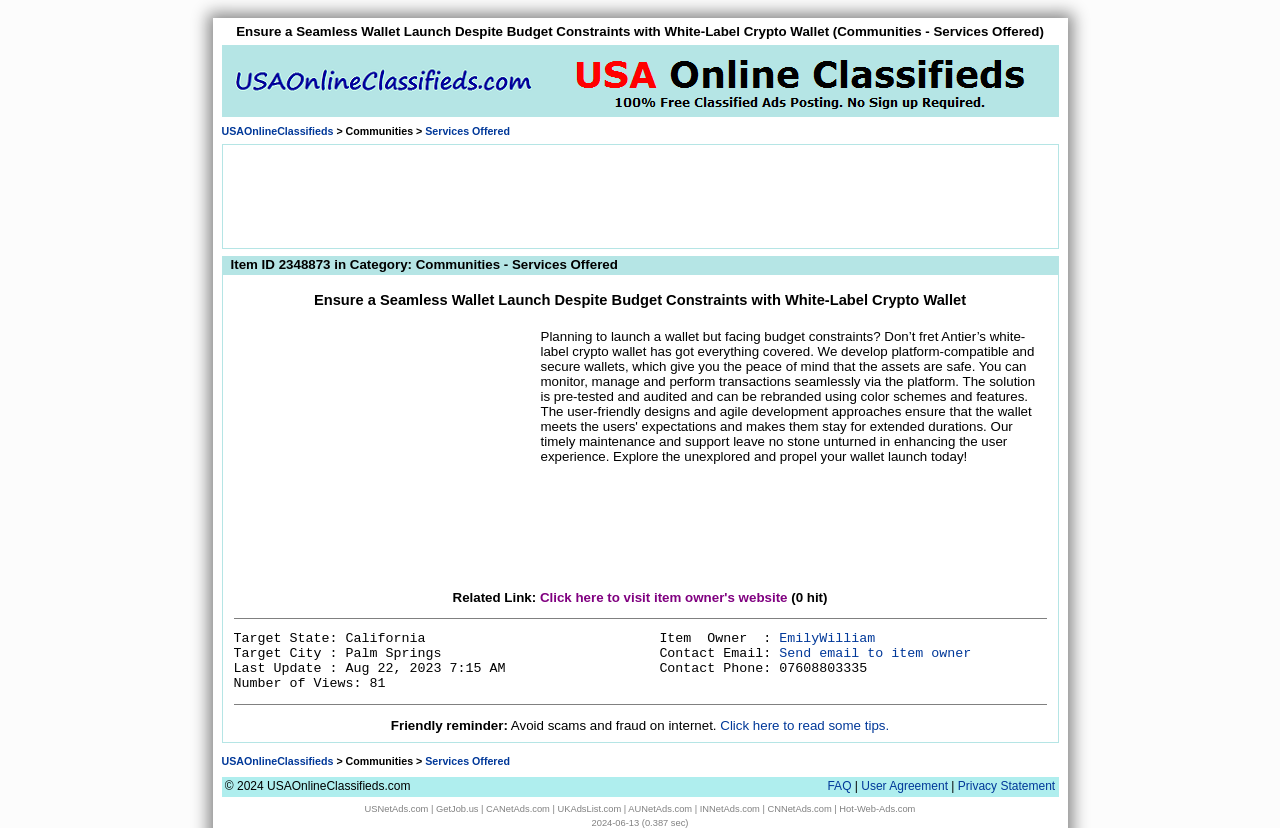Determine the bounding box coordinates of the clickable area required to perform the following instruction: "Click on the 'USAOnlineClassifieds' link". The coordinates should be represented as four float numbers between 0 and 1: [left, top, right, bottom].

[0.173, 0.151, 0.26, 0.165]